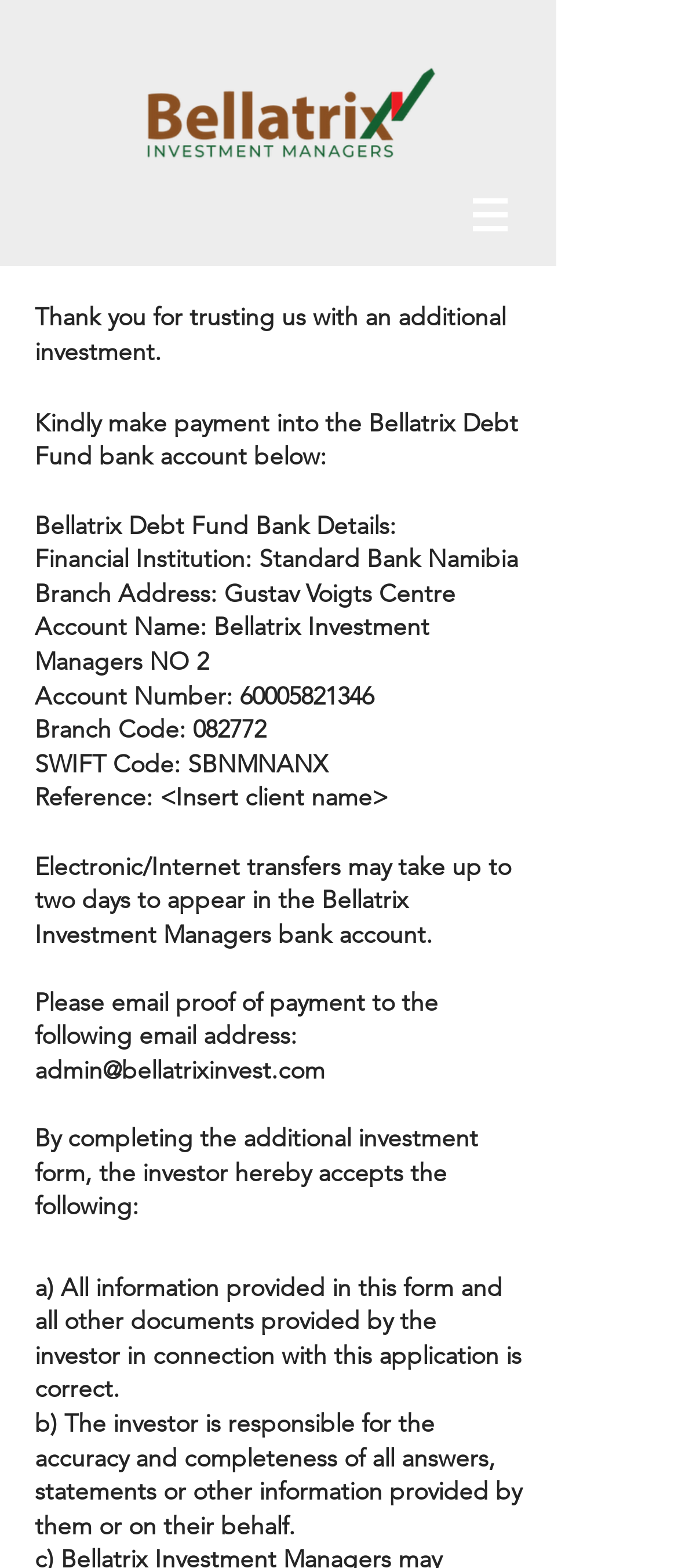Answer the question below with a single word or a brief phrase: 
What is the name of the financial institution?

Standard Bank Namibia